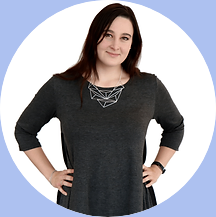What type of necklace is the individual wearing?
Give a single word or phrase answer based on the content of the image.

Geometric